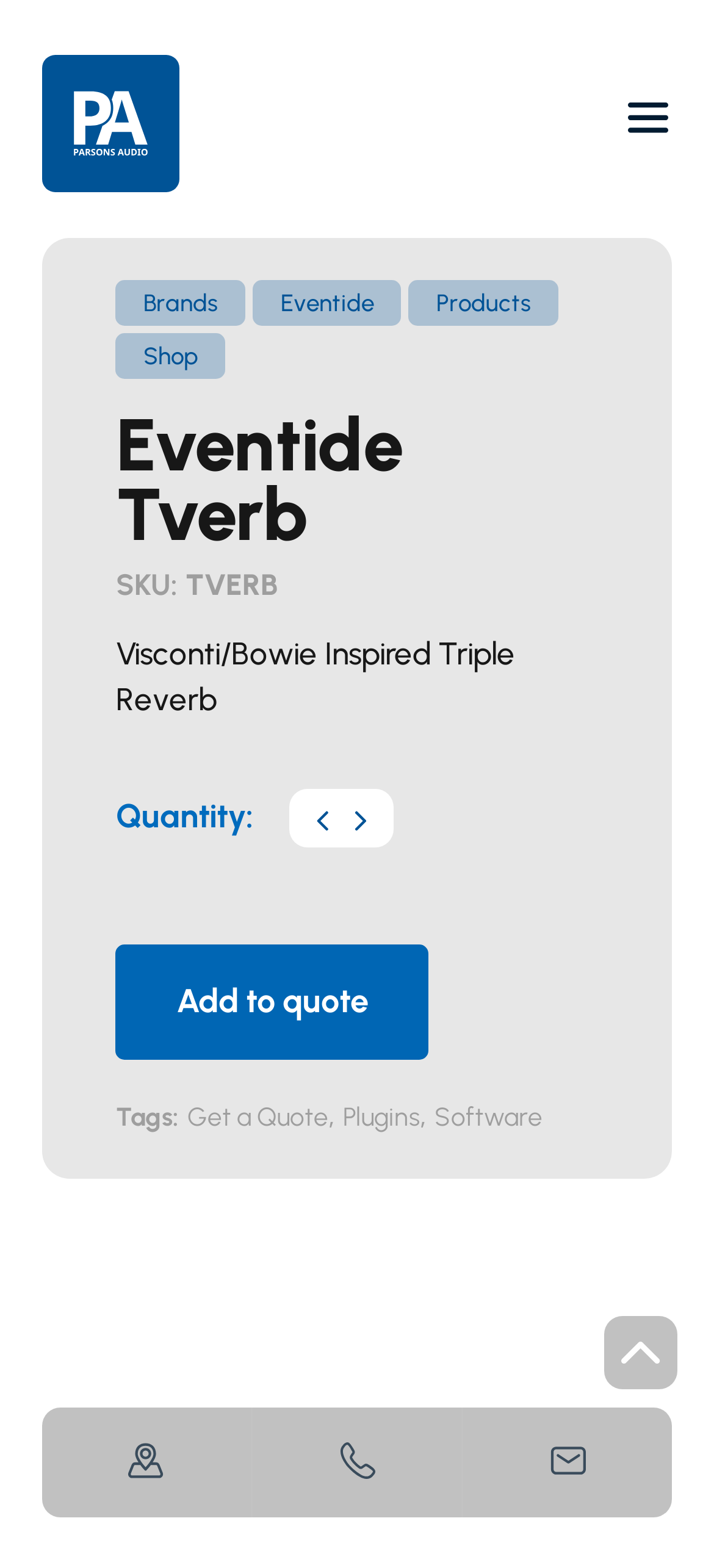Show the bounding box coordinates of the element that should be clicked to complete the task: "Add to quote".

[0.163, 0.603, 0.601, 0.676]